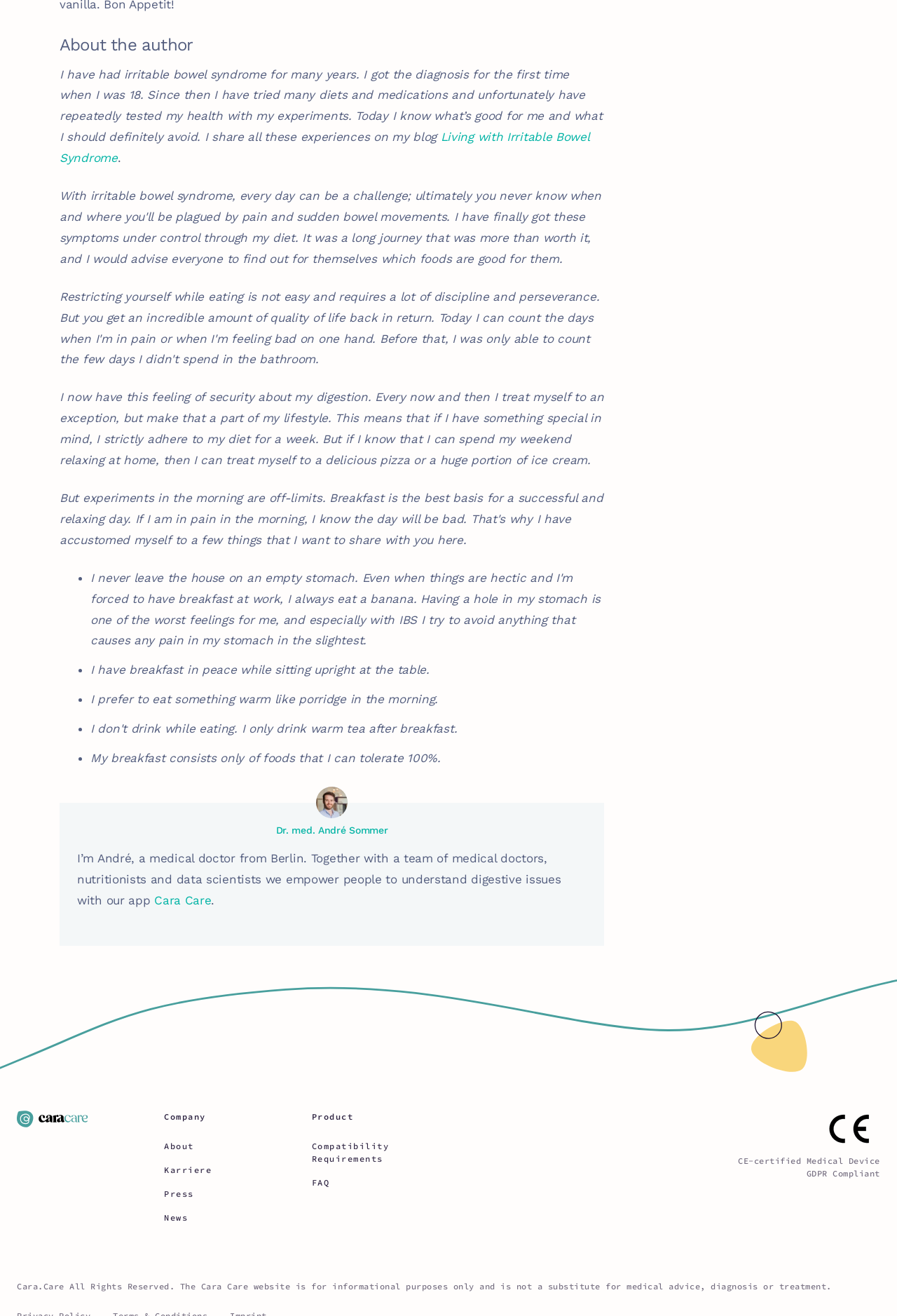Please mark the clickable region by giving the bounding box coordinates needed to complete this instruction: "Check the privacy policy".

[0.019, 0.99, 0.113, 1.0]